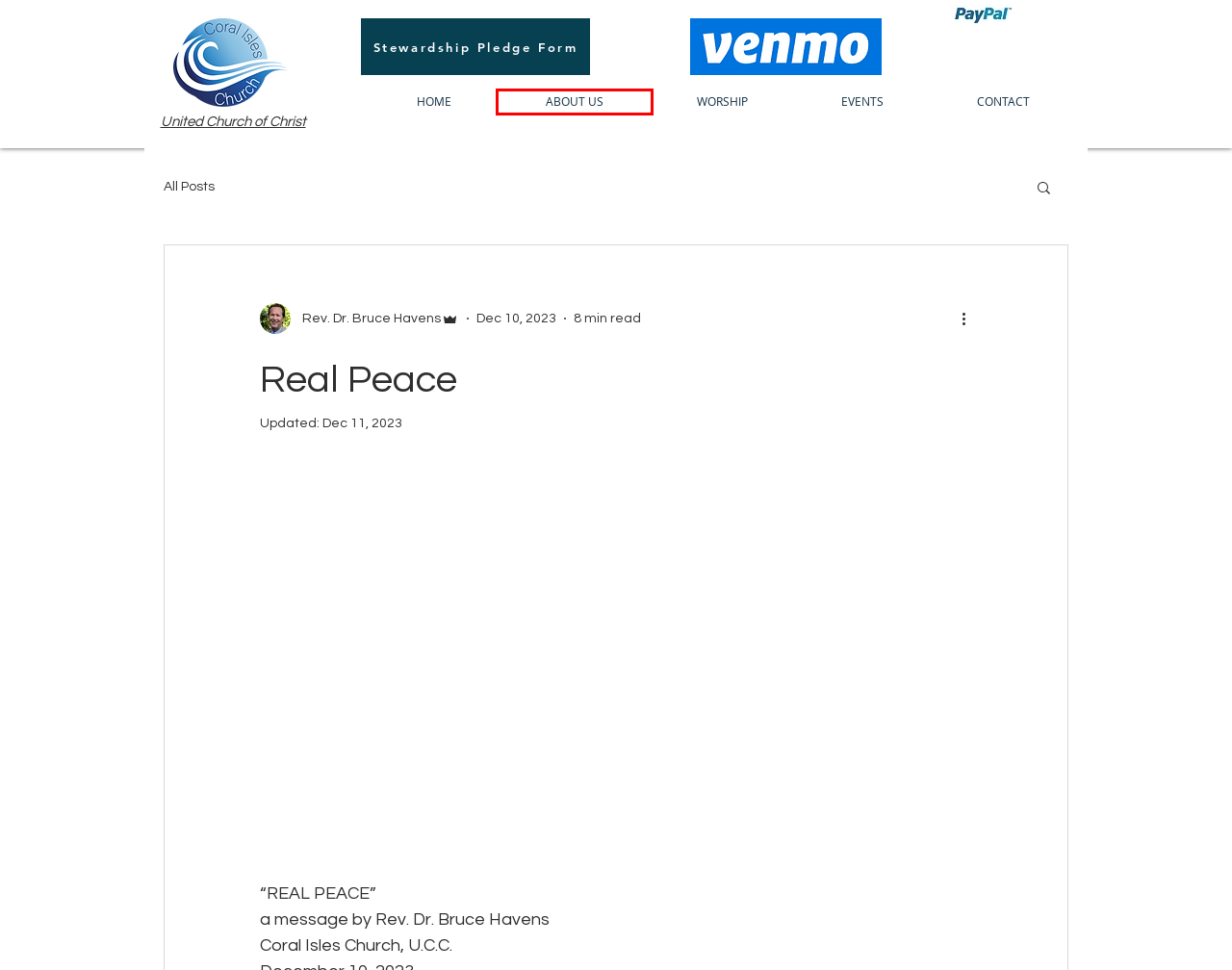Review the screenshot of a webpage that includes a red bounding box. Choose the most suitable webpage description that matches the new webpage after clicking the element within the red bounding box. Here are the candidates:
A. STEWARDSHIP | Coral Isles Church
B. CONTACT | Coral Isles UCC | Tavernier, FL
C. Pride, Prejudice and Power
D. ABOUT US | Coral Isles UCC | Tavernier, FL
E. WORSHIP | Coral Isles UCC | Tavernier, FL
F. Coral Isles Church | churches near me | 90001 Overseas Highway, Tavernier, FL, USA
G. EVENTS | Coral Isles UCC | Tavernier, FL
H. Treasure in Broken Pots

D